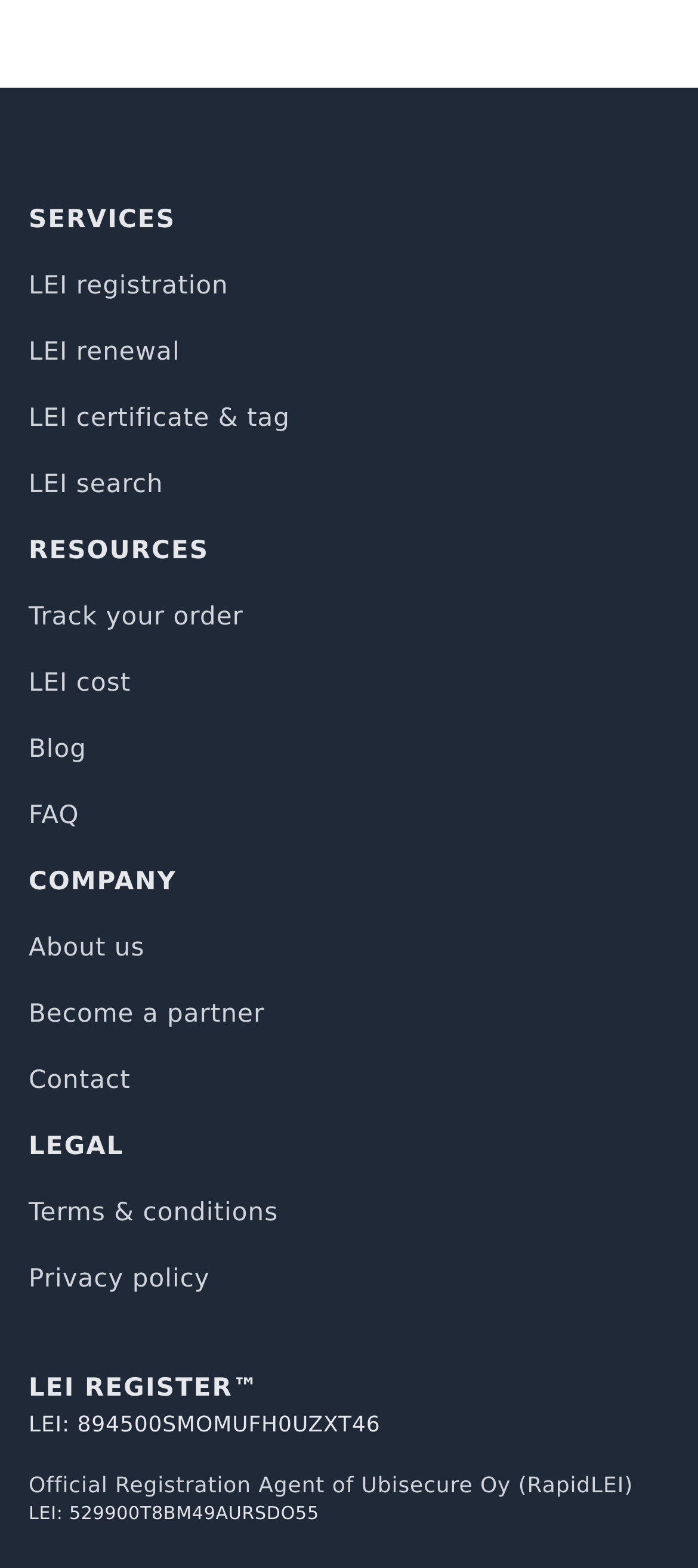Specify the bounding box coordinates for the region that must be clicked to perform the given instruction: "search for LEI".

[0.041, 0.298, 0.959, 0.322]